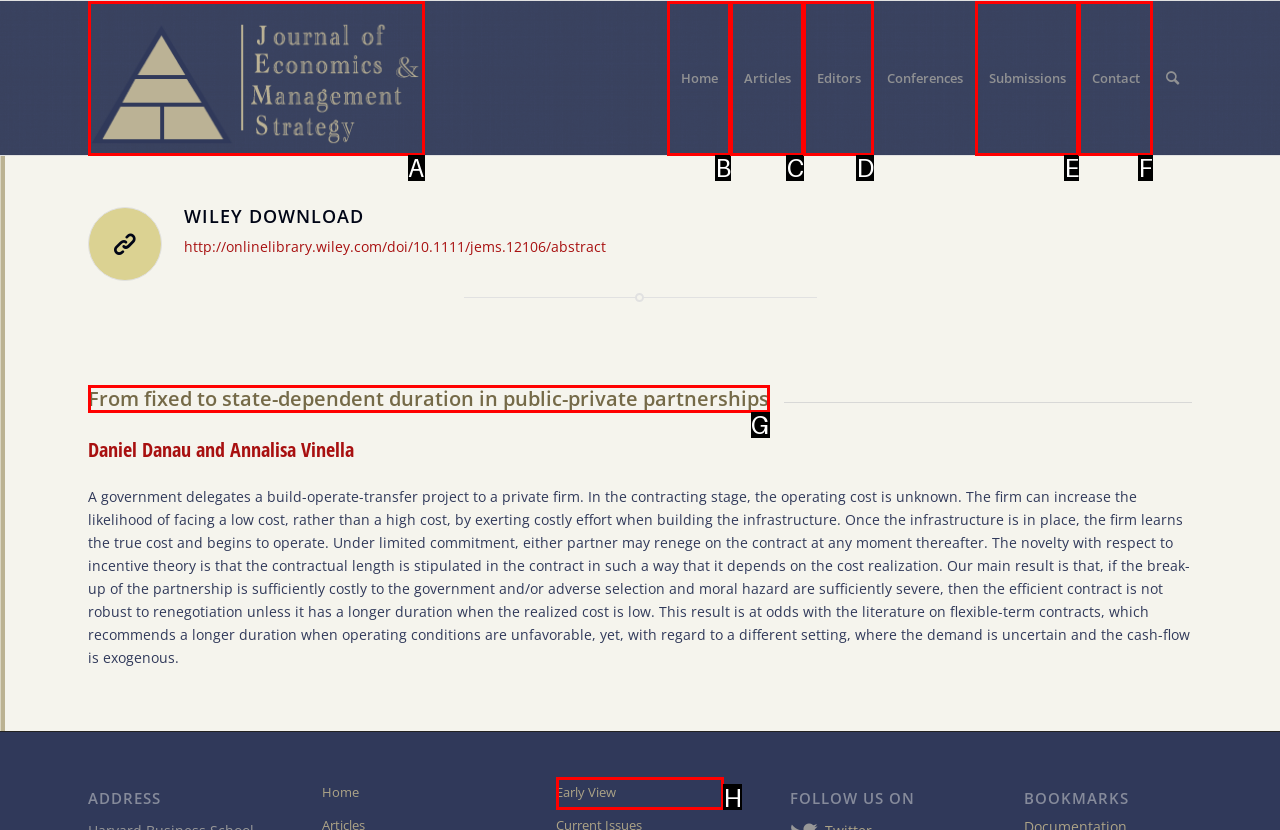Find the appropriate UI element to complete the task: Read the article 'From fixed to state-dependent duration in public-private partnerships'. Indicate your choice by providing the letter of the element.

G